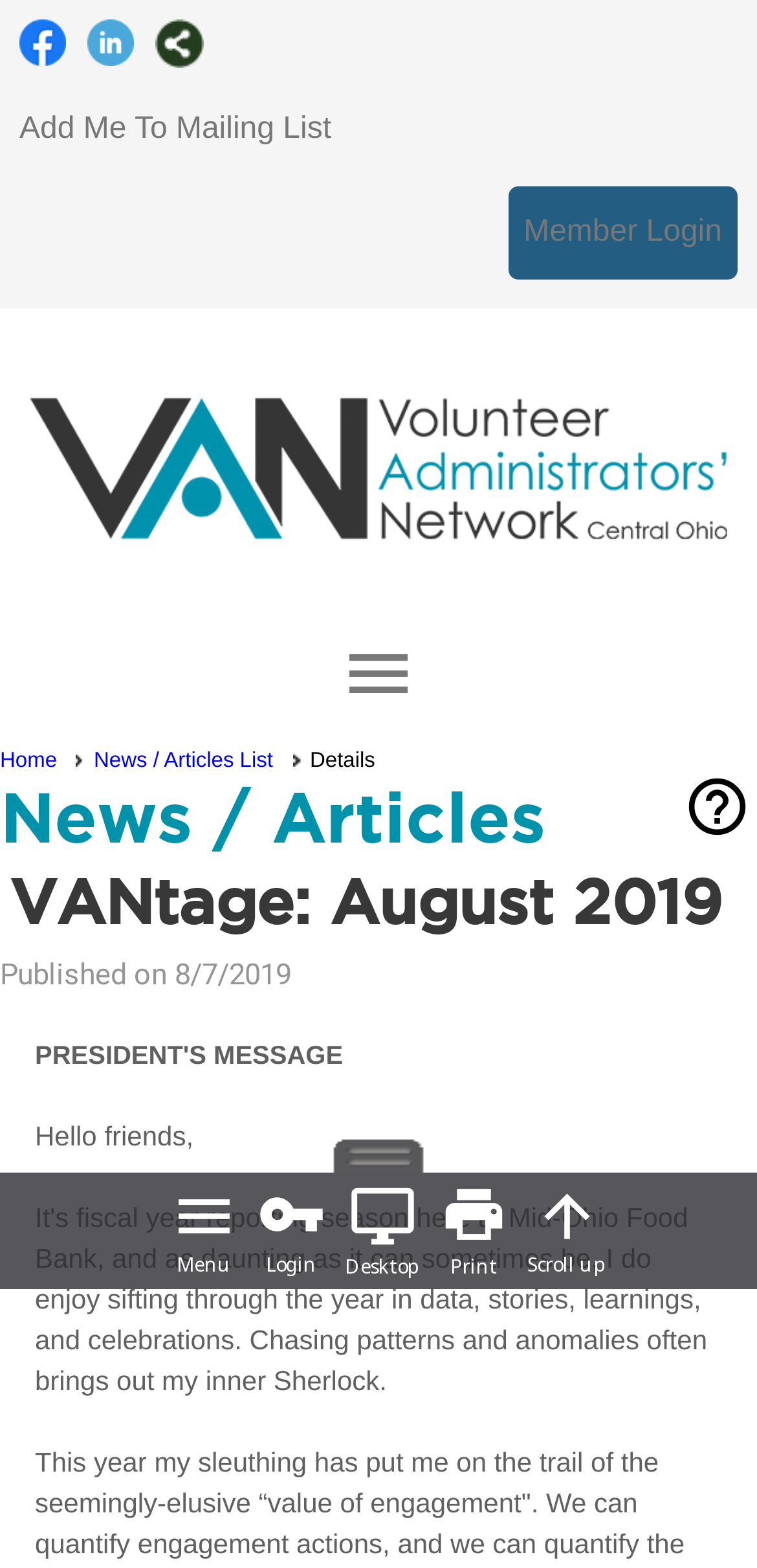Elaborate on the webpage's design and content in a detailed caption.

The webpage is titled "VANtage: August 2019 - Volunteer Administrators' Network of Central Ohio". At the top, there are several links, including "Menu", "Login", "Desktop", "Print", and "Scroll up", positioned horizontally from left to right. Below these links, there are social media links to Facebook and LinkedIn, as well as a link to share more options.

On the left side, there is a "User Panel" section that takes up most of the vertical space. Within this section, there are links to "Member Login" and an empty link. Below the "User Panel" section, there is a "Menu" section with a link to "Home" and "News / Articles List", as well as a static text "Details".

The main content of the webpage is divided into two sections. The top section has a heading "News / Articles" and a subheading "VANtage: August 2019". Below this, there is a static text "Published on 8/7/2019". The bottom section has a link to "show help" with a help icon.

There are a total of 7 links at the top, 5 links on the left side, and 4 links in the main content section. The webpage also has several generic elements, including a "User Panel" and a "Menu" section, as well as a static text "Details".